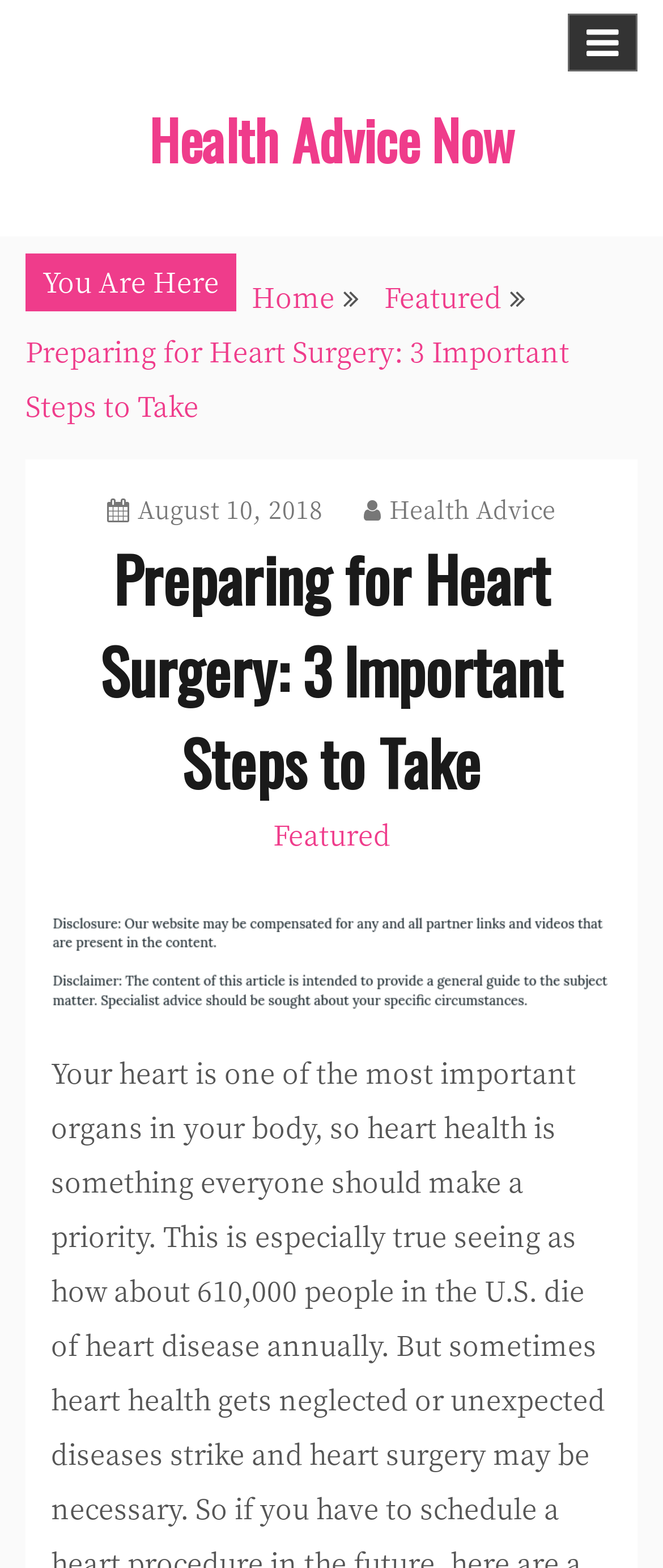Indicate the bounding box coordinates of the clickable region to achieve the following instruction: "View the image."

[0.077, 0.576, 0.923, 0.657]